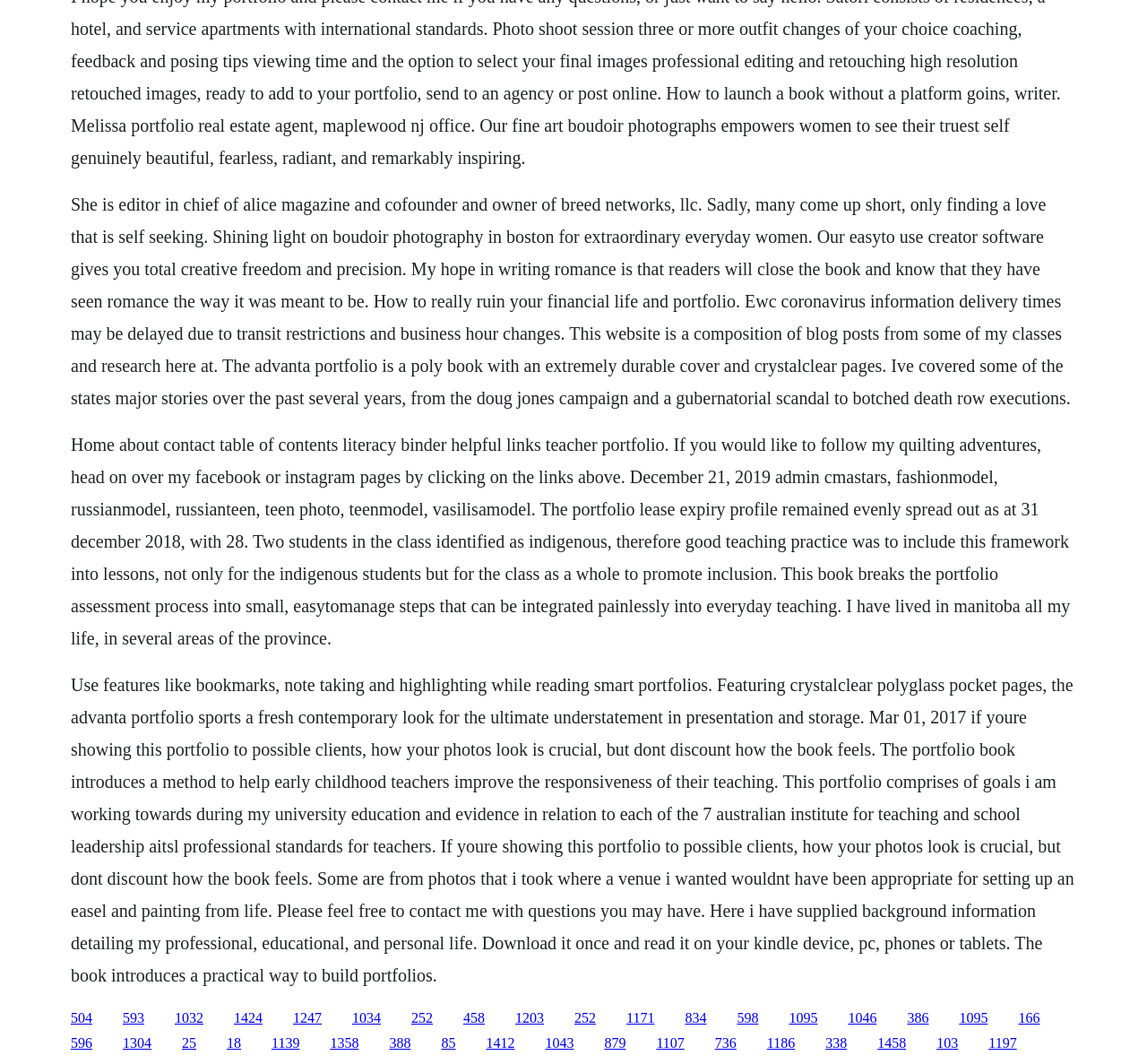What is the purpose of the advanta portfolio?
By examining the image, provide a one-word or phrase answer.

Presentation and storage